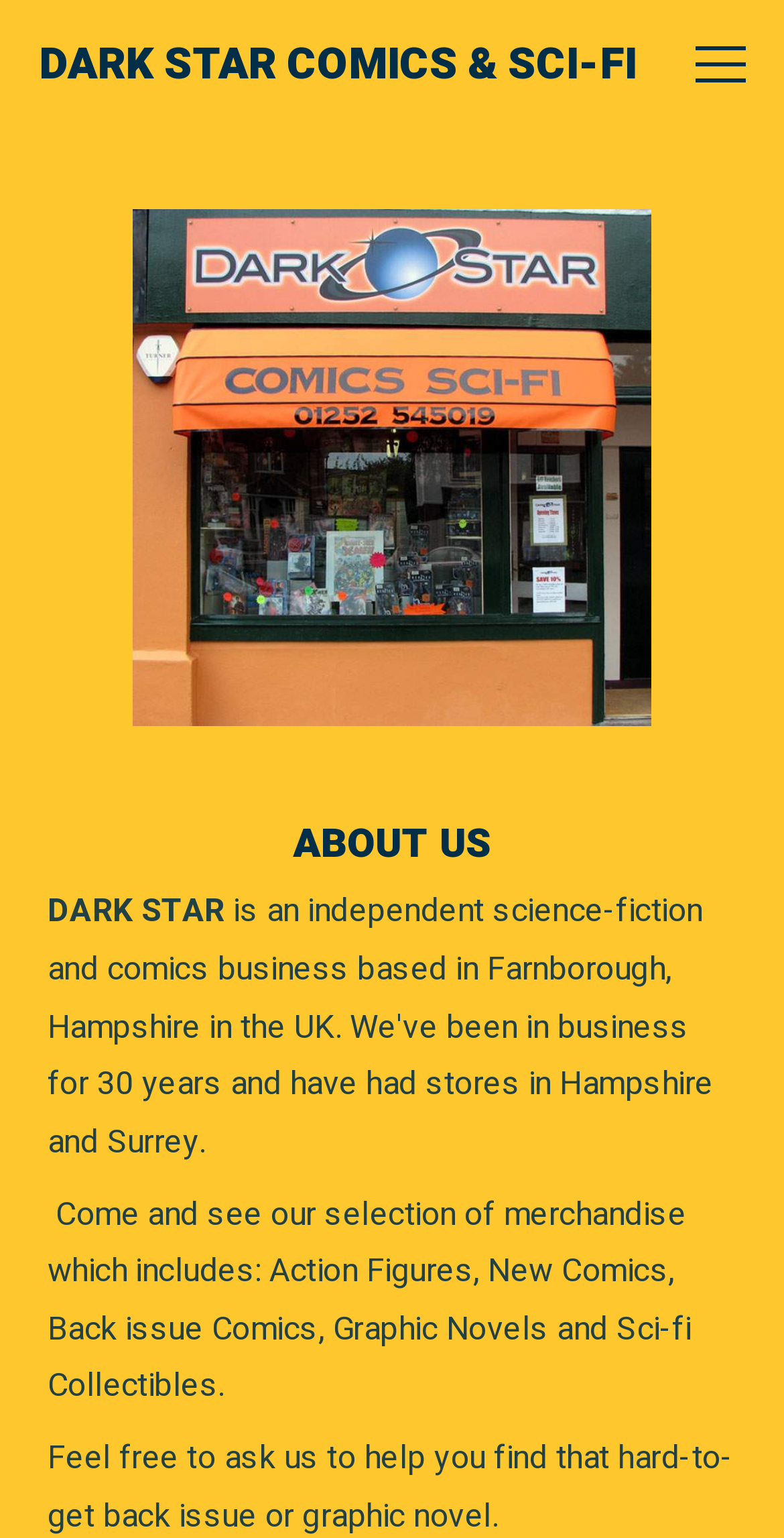Using the format (top-left x, top-left y, bottom-right x, bottom-right y), and given the element description, identify the bounding box coordinates within the screenshot: DARK STAR COMICS & SCI-FI

[0.05, 0.021, 0.812, 0.063]